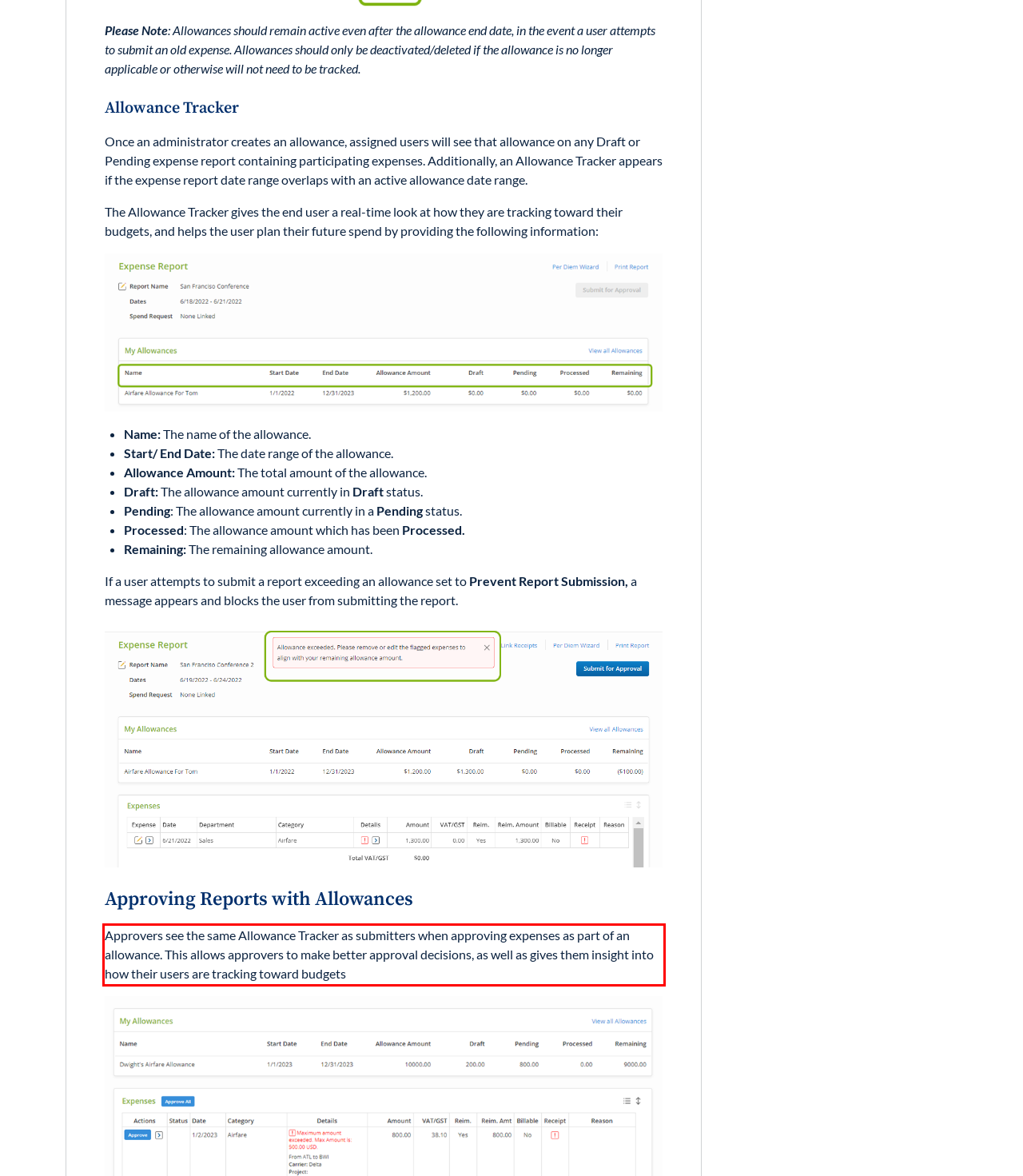Identify the red bounding box in the webpage screenshot and perform OCR to generate the text content enclosed.

Approvers see the same Allowance Tracker as submitters when approving expenses as part of an allowance. This allows approvers to make better approval decisions, as well as gives them insight into how their users are tracking toward budgets